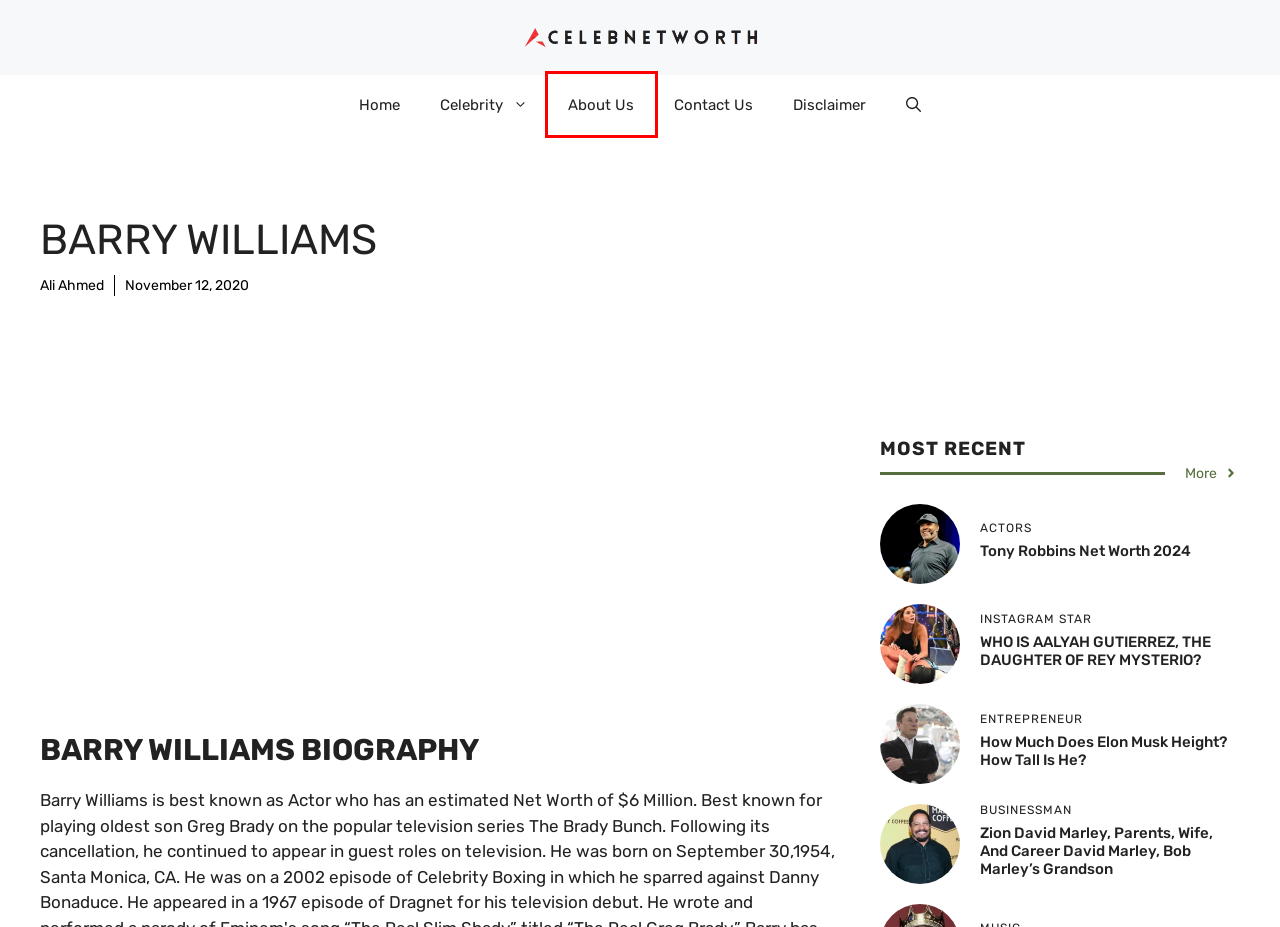You have a screenshot of a webpage with a red rectangle bounding box around an element. Identify the best matching webpage description for the new page that appears after clicking the element in the bounding box. The descriptions are:
A. Tony Robbins Net Worth 2024 - Celebnetworth.net
B. Disclaimer - Celebnetworth.net
C. Ali Ahmed - Celebnetworth.net
D. Celebrity - Celebnetworth.net
E. About Us - Celebnetworth.net
F. How Much Does Elon Musk Height? How Tall Is He? - Celebnetworth.net
G. WHO IS AALYAH GUTIERREZ, THE DAUGHTER OF REY MYSTERIO? - Celebnetworth.net
H. Zion David Marley, Parents, Wife, And Career David Marley, Bob Marley’s Grandson - Celebnetworth.net

E